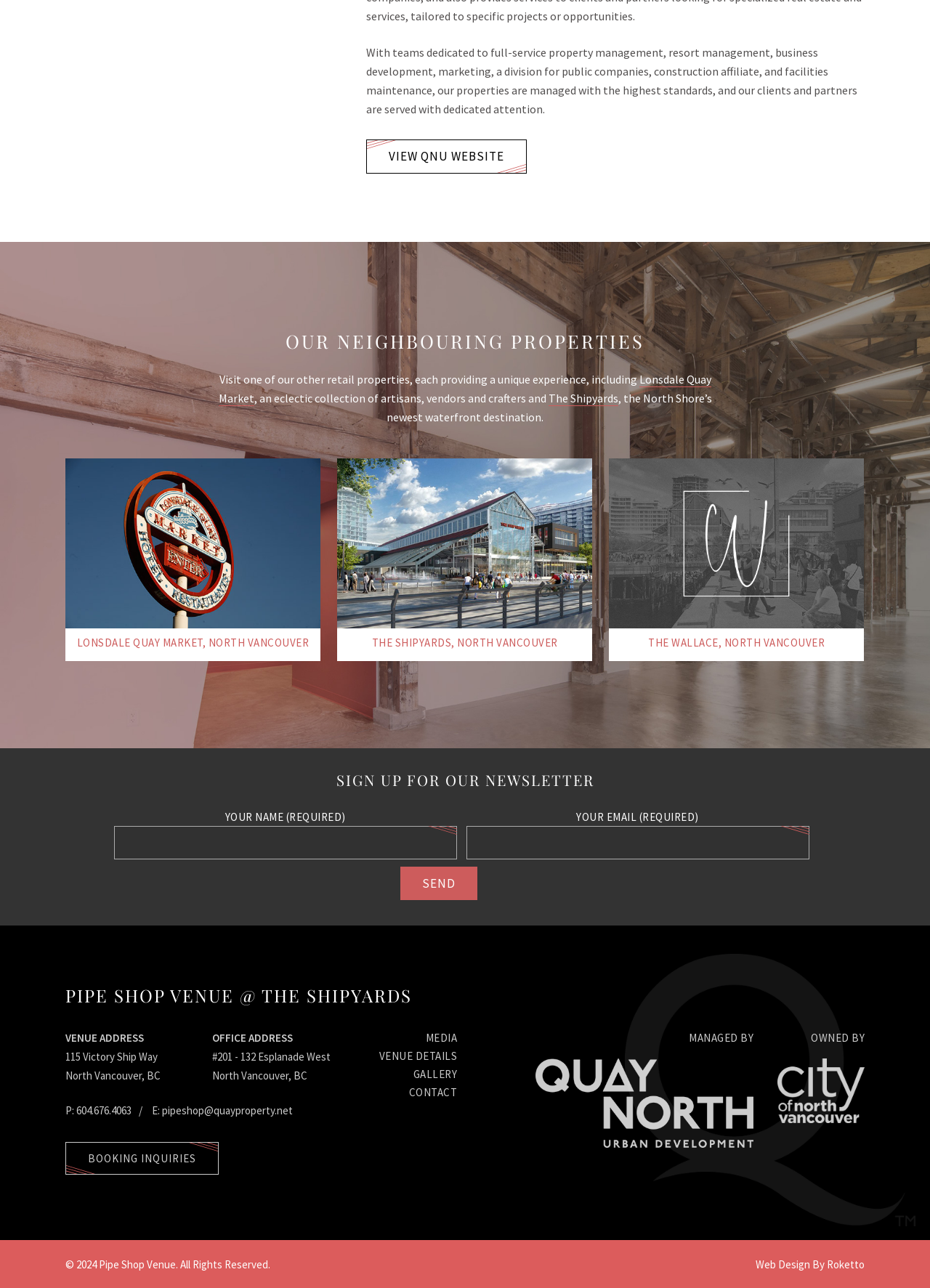Can you determine the bounding box coordinates of the area that needs to be clicked to fulfill the following instruction: "Book a venue"?

[0.07, 0.887, 0.235, 0.912]